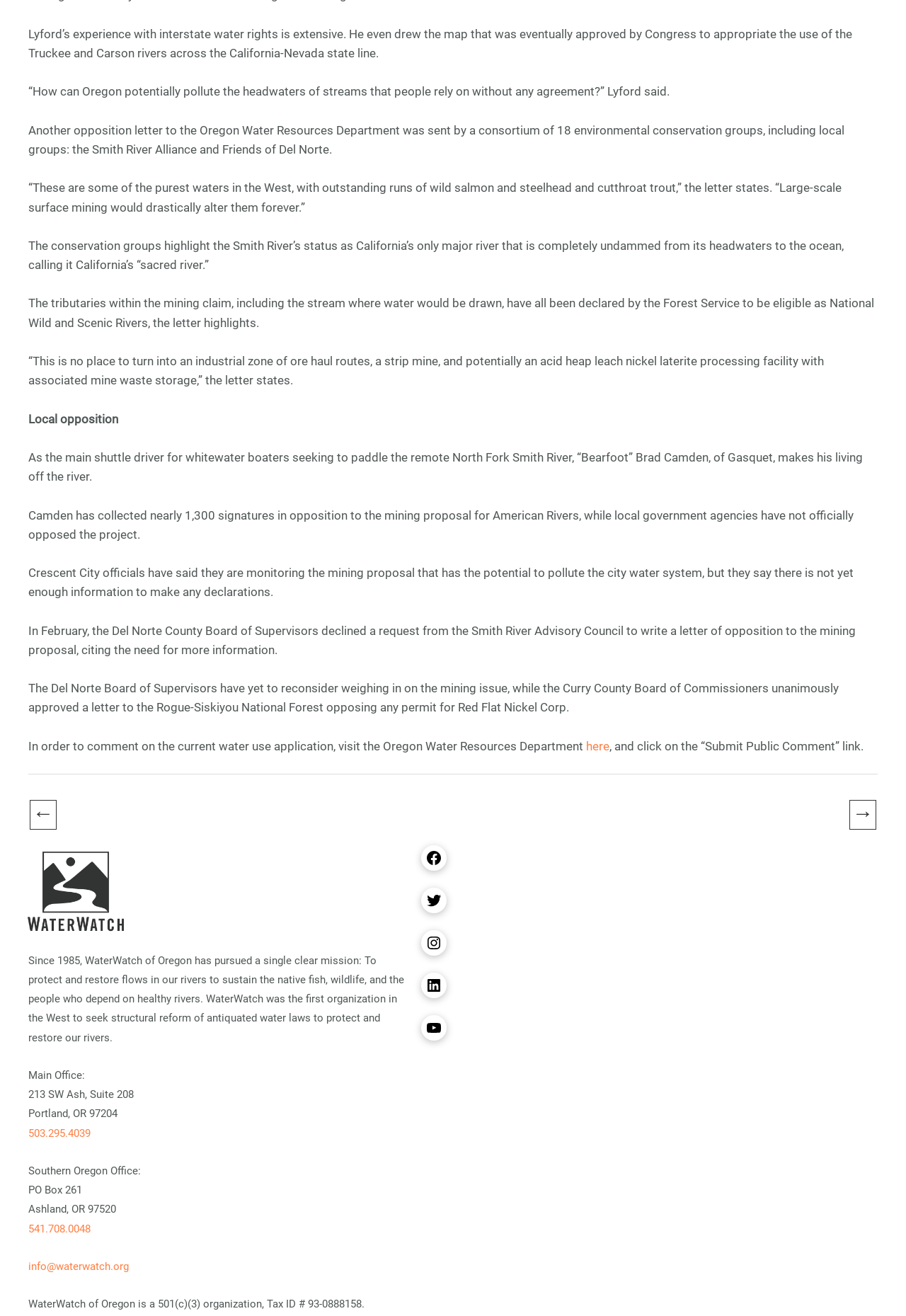Identify the bounding box coordinates of the region I need to click to complete this instruction: "Call the Southern Oregon Office".

[0.031, 0.929, 0.1, 0.938]